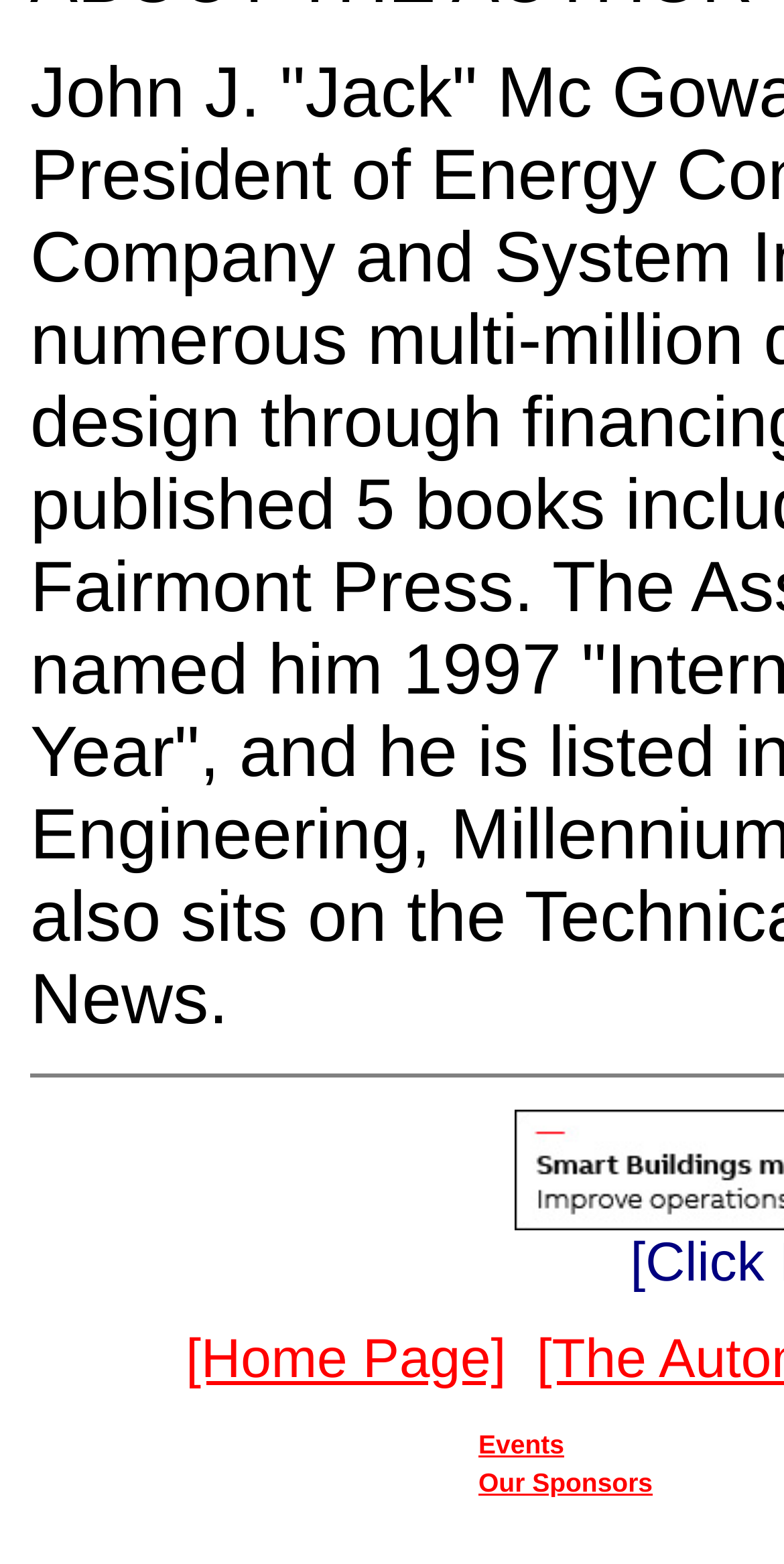From the webpage screenshot, predict the bounding box of the UI element that matches this description: "Events".

[0.61, 0.914, 0.72, 0.933]